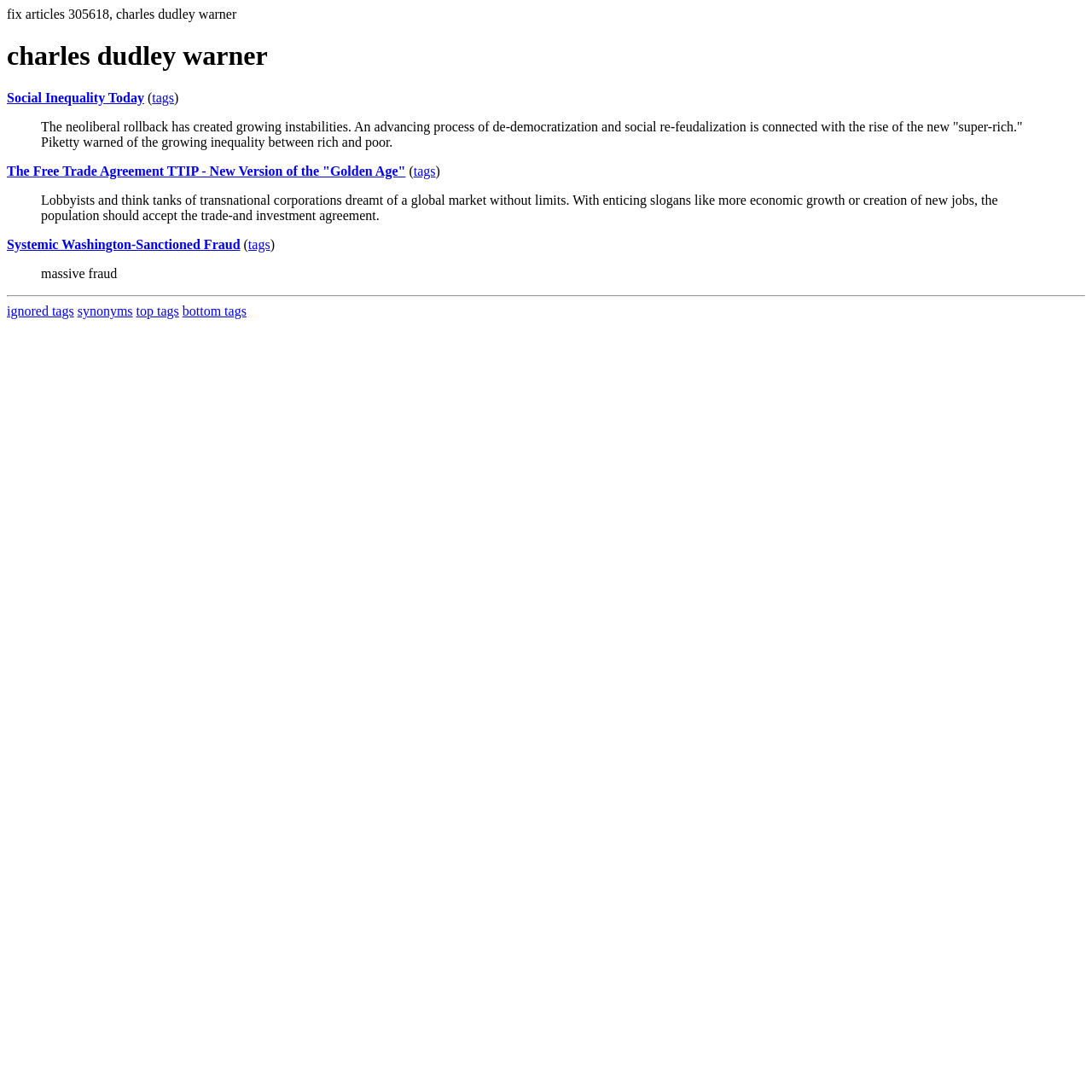Specify the bounding box coordinates (top-left x, top-left y, bottom-right x, bottom-right y) of the UI element in the screenshot that matches this description: ignored tags

[0.006, 0.278, 0.068, 0.291]